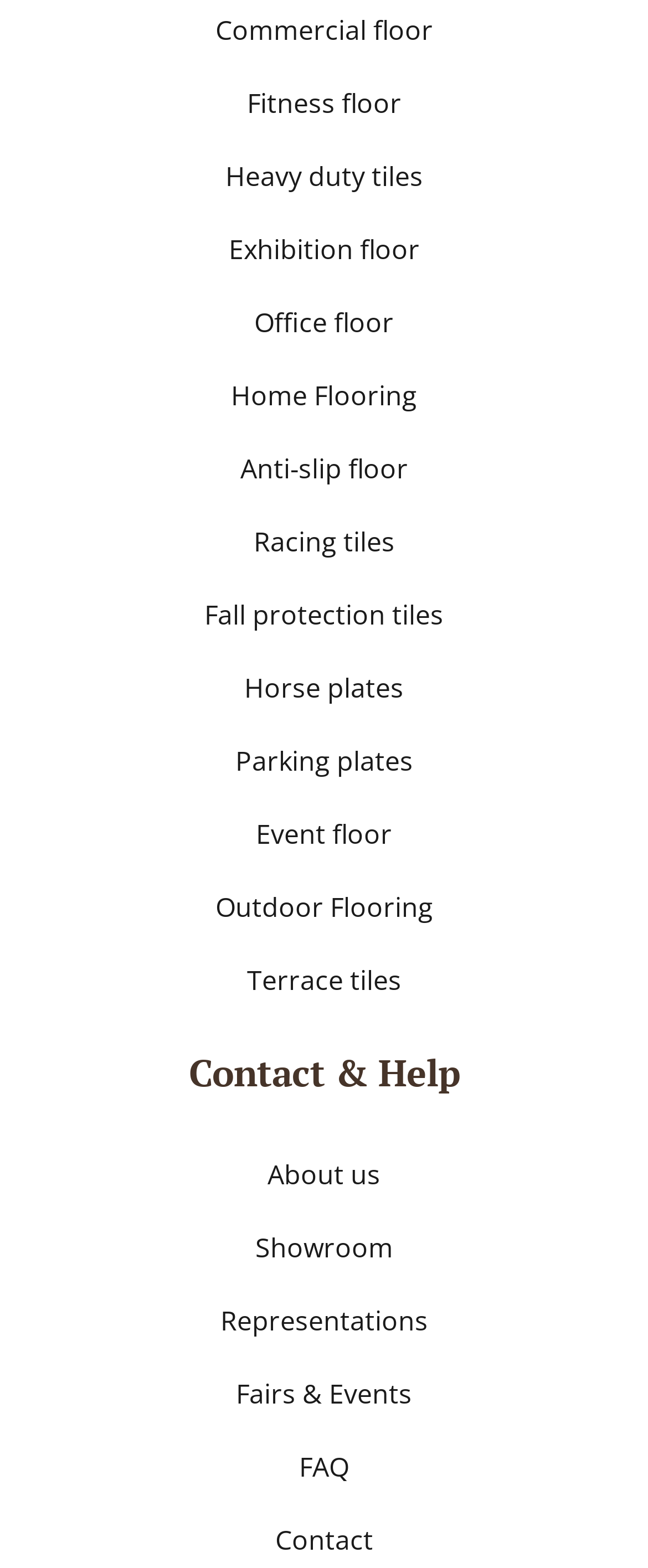What is the last item in the list of flooring types?
Refer to the image and provide a thorough answer to the question.

I looked at the list of links on the webpage and found that the last item in the list is Outdoor Flooring, which is located at the bottom of the list.